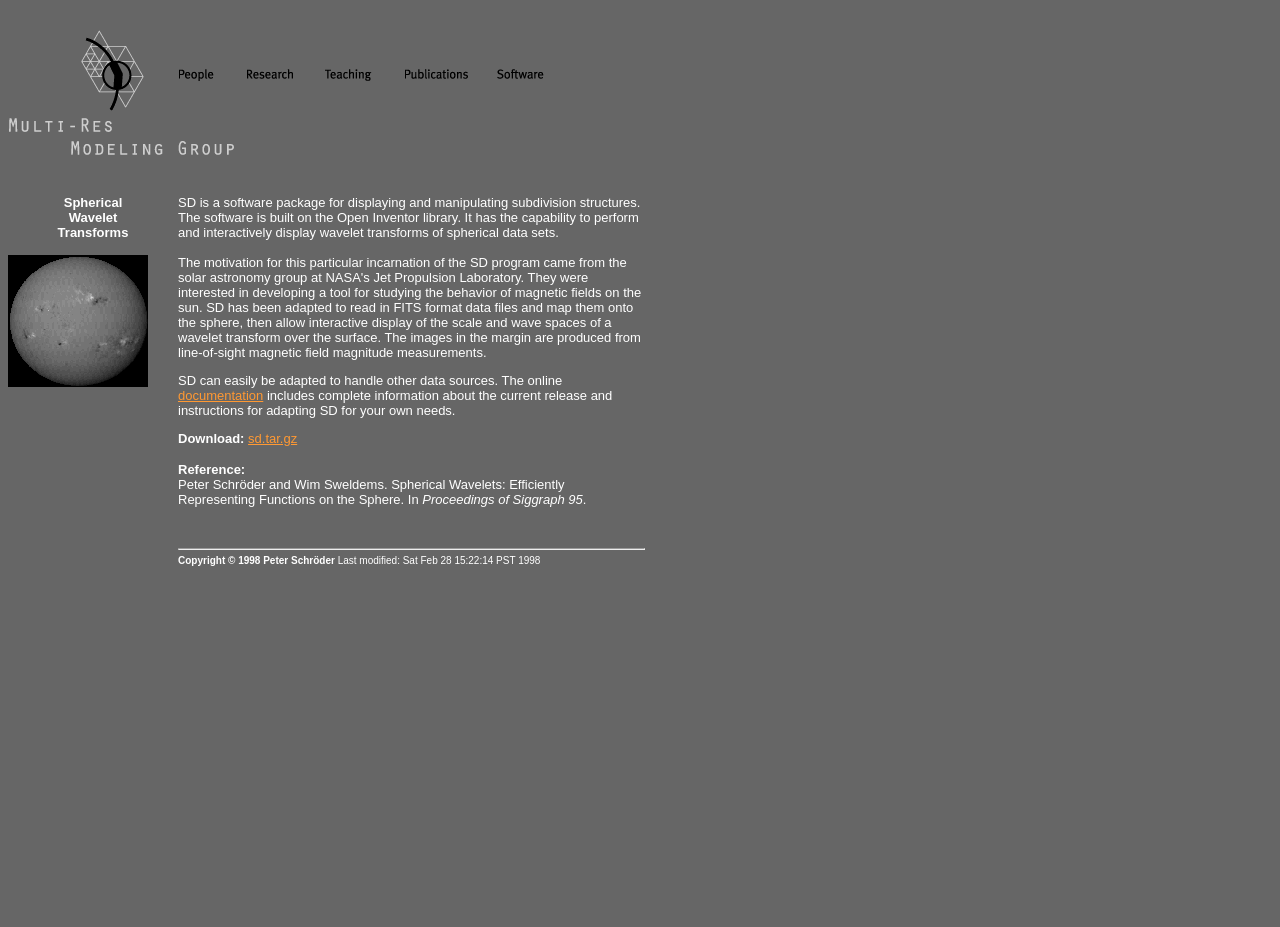Find the bounding box coordinates for the area you need to click to carry out the instruction: "Download the 'sd.tar.gz' file". The coordinates should be four float numbers between 0 and 1, indicated as [left, top, right, bottom].

[0.194, 0.465, 0.232, 0.481]